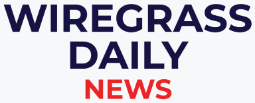What is the focus of the news outlet?
Please provide a detailed and comprehensive answer to the question.

The question asks about the focus of the news outlet represented by the logo. The caption states that the logo 'indicates its focus on delivering local news and updates in the Wiregrass region', which provides the answer to the question.